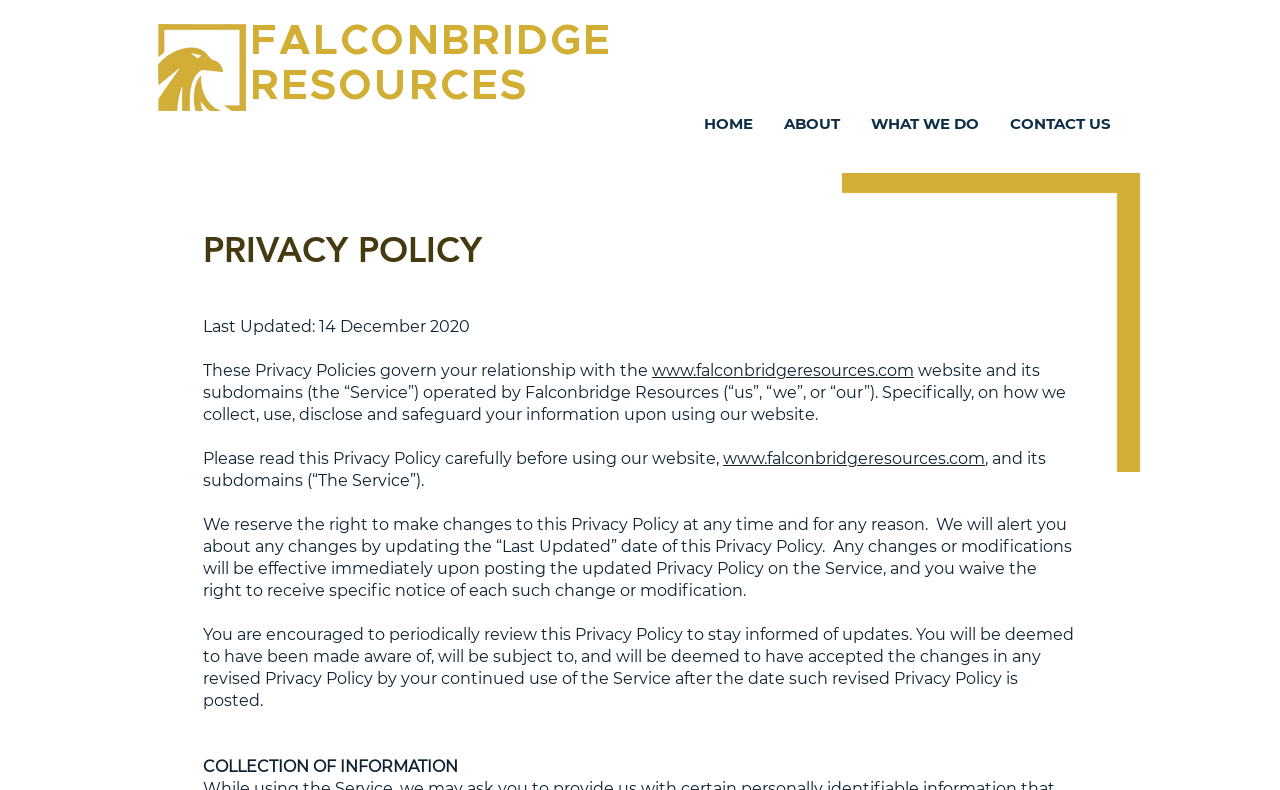Determine the bounding box coordinates for the area that should be clicked to carry out the following instruction: "Click on 'Next Post →'".

None